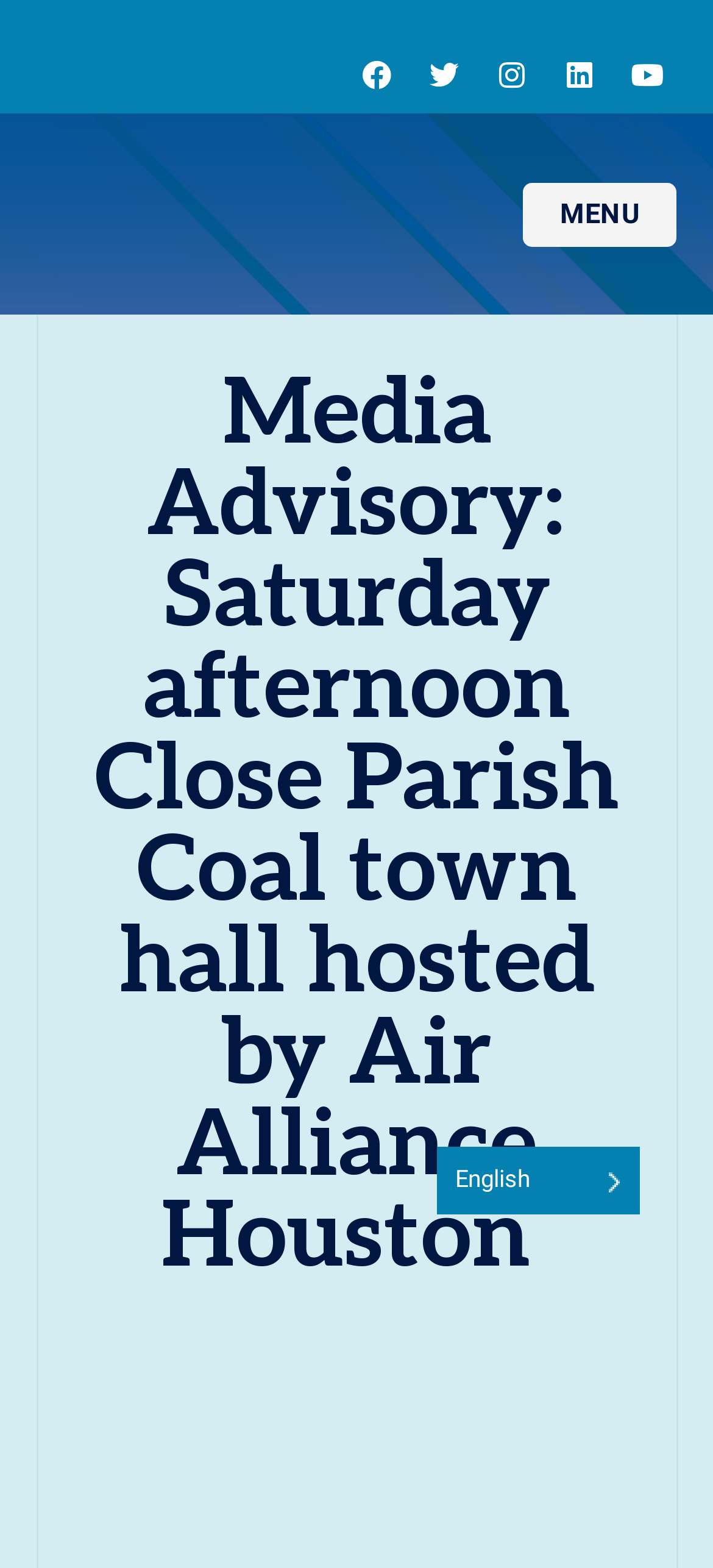Determine the primary headline of the webpage.

Media Advisory: Saturday afternoon Close Parish Coal town hall hosted by Air Alliance Houston 